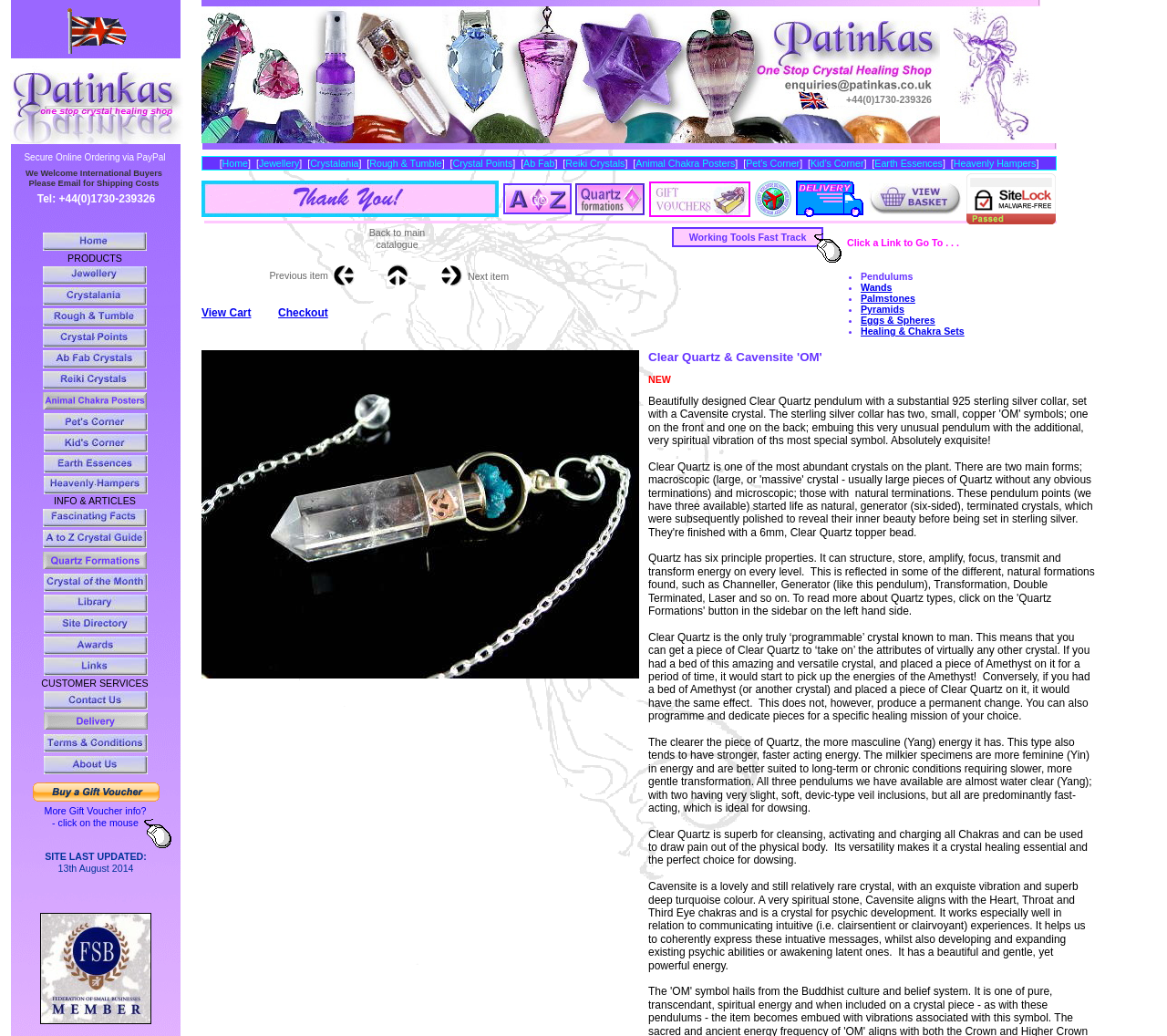Identify the bounding box coordinates of the section that should be clicked to achieve the task described: "Click on the 'Wands' link".

[0.738, 0.272, 0.764, 0.283]